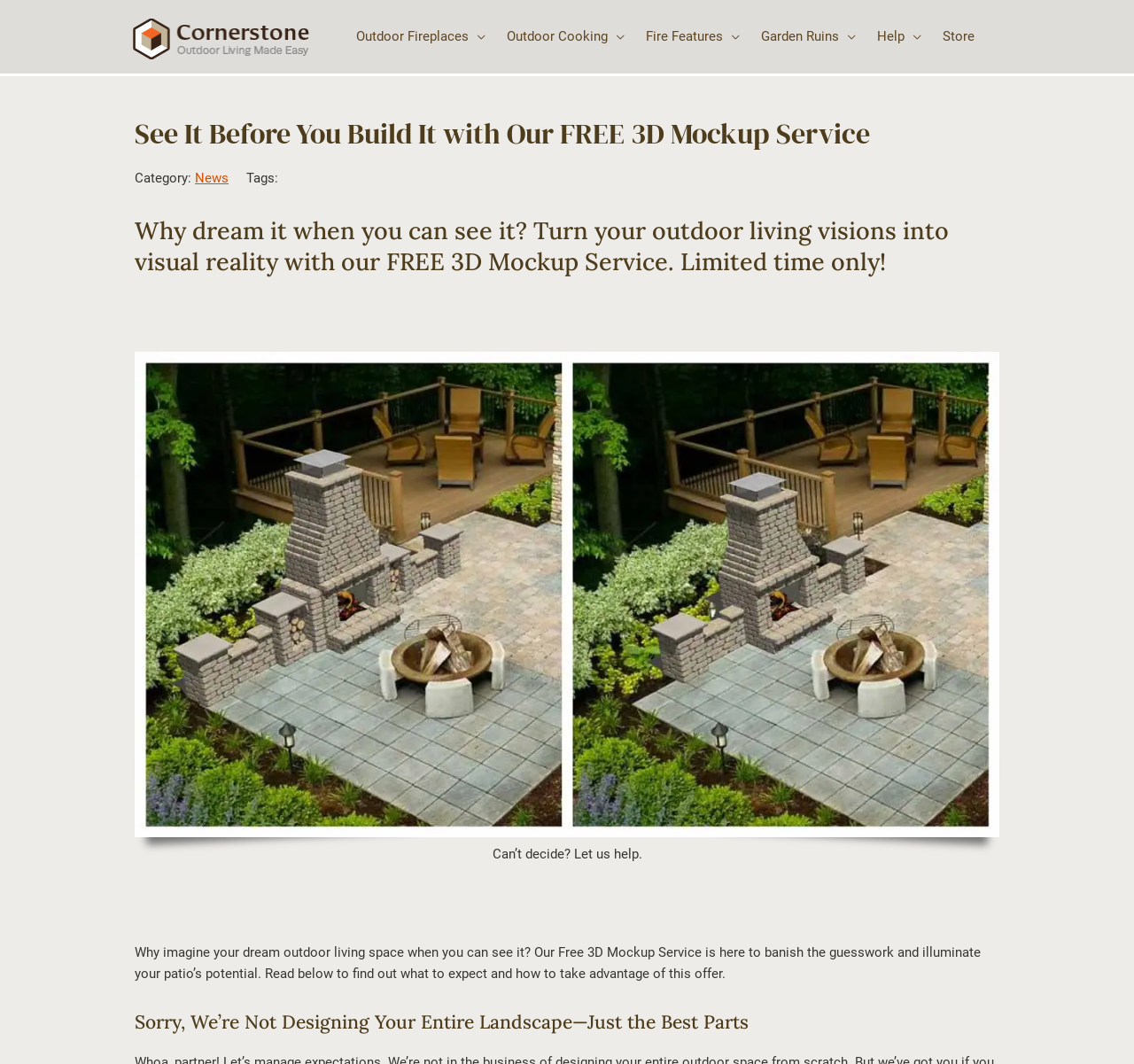Extract the bounding box for the UI element that matches this description: "Fire Features".

[0.56, 0.019, 0.662, 0.05]